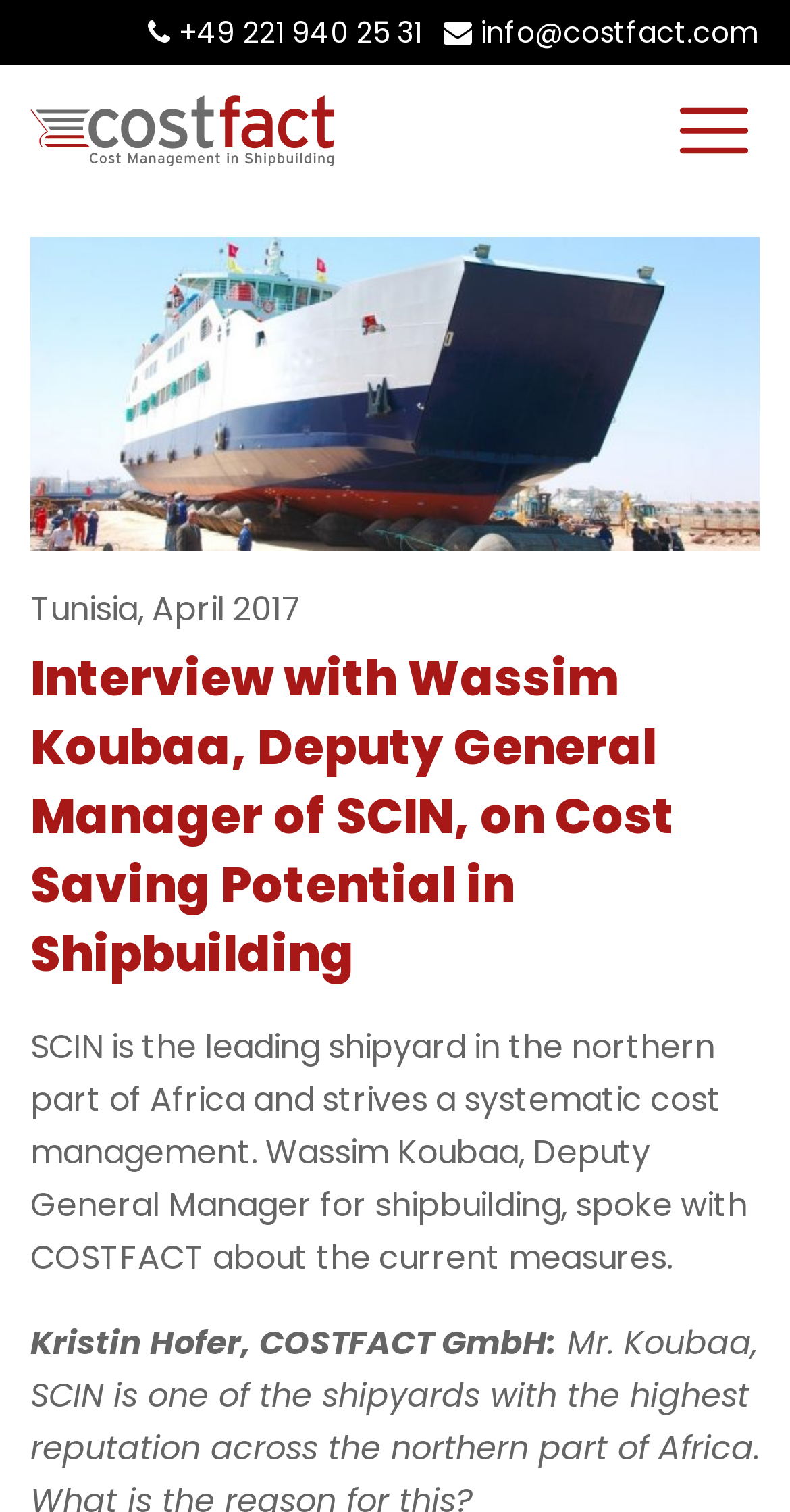Calculate the bounding box coordinates for the UI element based on the following description: "Thank You Stickers". Ensure the coordinates are four float numbers between 0 and 1, i.e., [left, top, right, bottom].

None